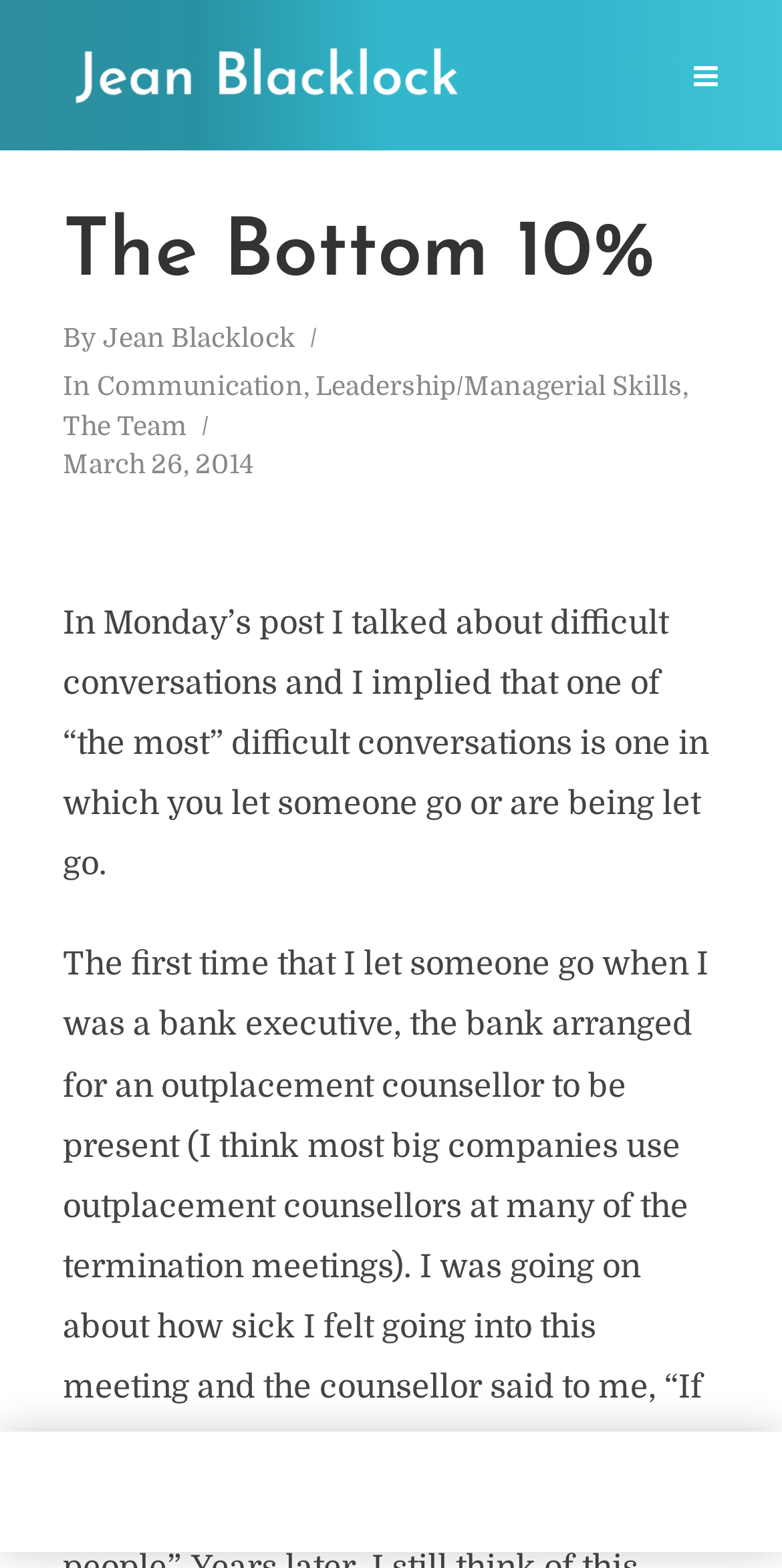Using the format (top-left x, top-left y, bottom-right x, bottom-right y), provide the bounding box coordinates for the described UI element. All values should be floating point numbers between 0 and 1: Communication

[0.124, 0.237, 0.388, 0.261]